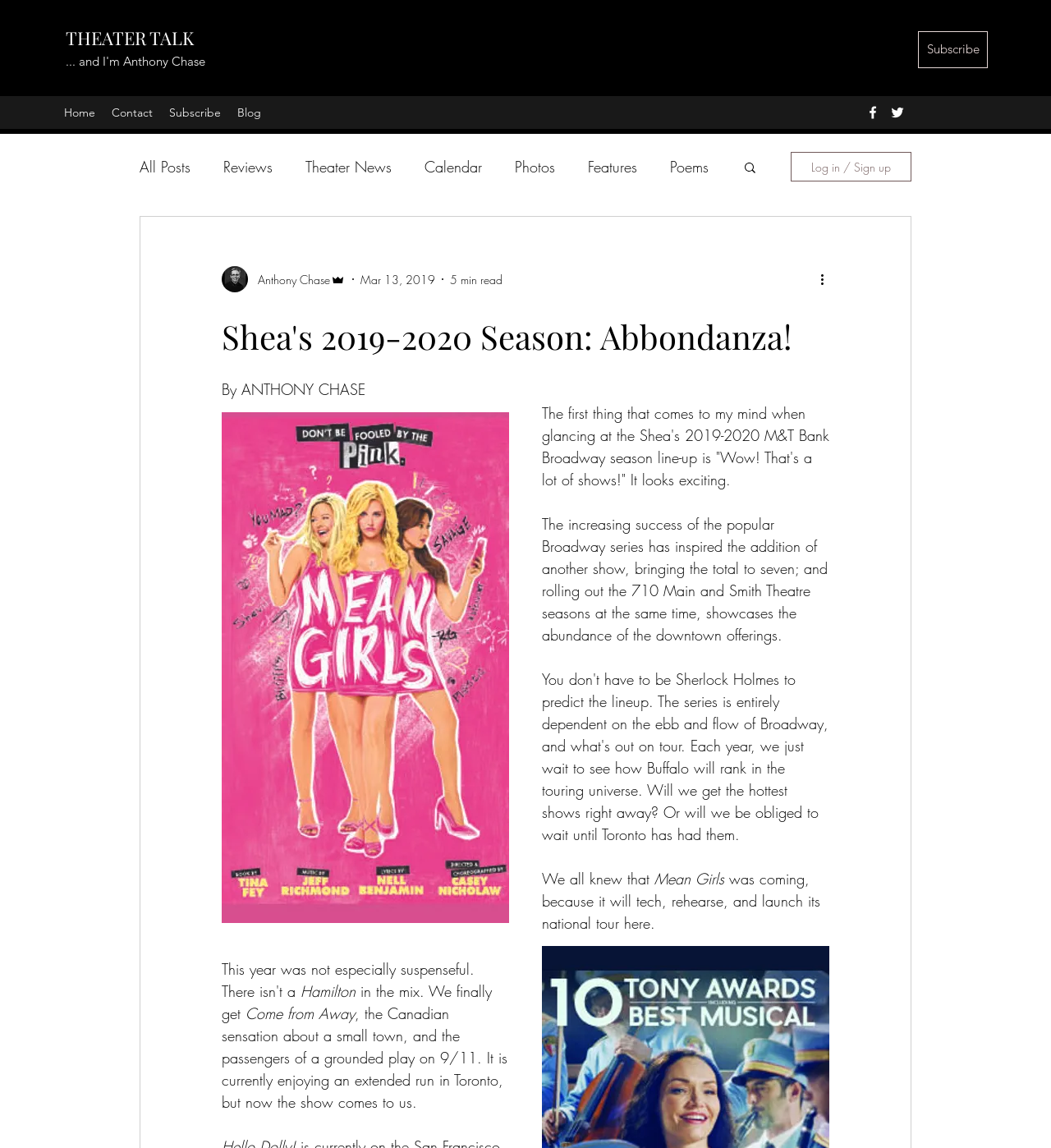Determine the bounding box coordinates for the UI element described. Format the coordinates as (top-left x, top-left y, bottom-right x, bottom-right y) and ensure all values are between 0 and 1. Element description: THEATER TALK

[0.062, 0.022, 0.184, 0.044]